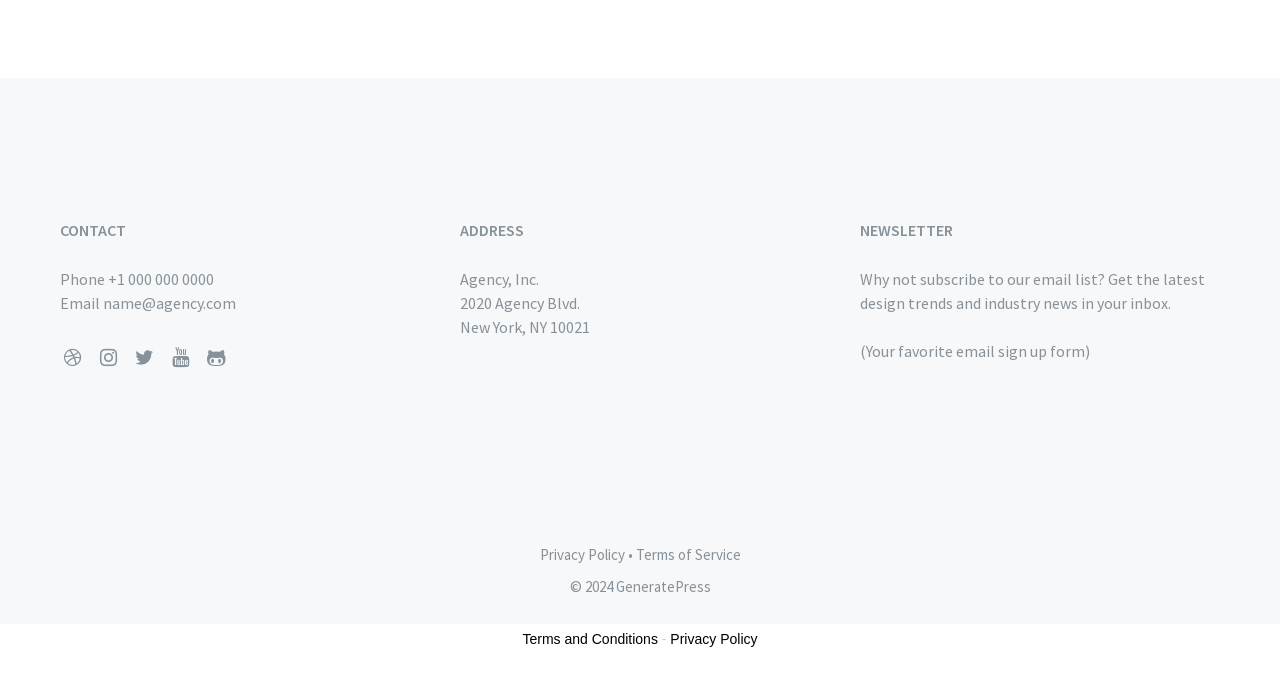Highlight the bounding box coordinates of the element you need to click to perform the following instruction: "Subscribe to the newsletter."

[0.672, 0.397, 0.941, 0.461]